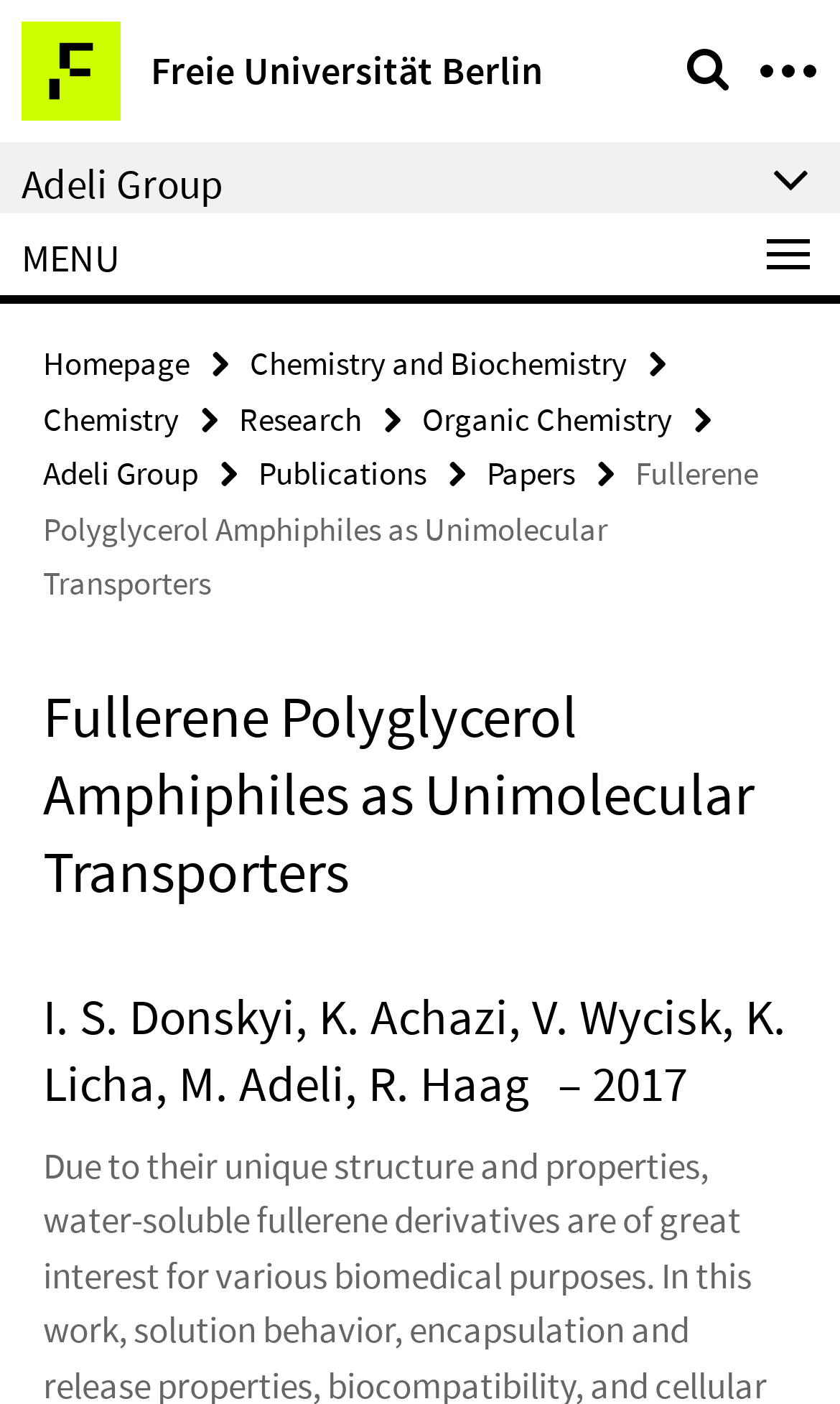Explain the webpage in detail.

The webpage is about the Adeli Group, specifically focusing on a research topic, "Fullerene Polyglycerol Amphiphiles as Unimolecular Transporters". 

At the top left, there is a link to "Freie Universität Berlin" accompanied by a small image. Next to it, there is a heading "Service Navigation". On the top right, there is another link. 

Below the top section, the webpage is divided into two main parts. On the left, there is a menu section with a heading "Adeli Group" and a link to the group's homepage. The menu section also includes links to various topics such as "Chemistry and Biochemistry", "Research", "Organic Chemistry", and "Publications". 

On the right side, there is a main content section. It starts with a heading "Fullerene Polyglycerol Amphiphiles as Unimolecular Transporters" followed by a subheading "I. S. Donskyi, K. Achazi, V. Wycisk, K. Licha, M. Adeli, R. Haag – 2017".